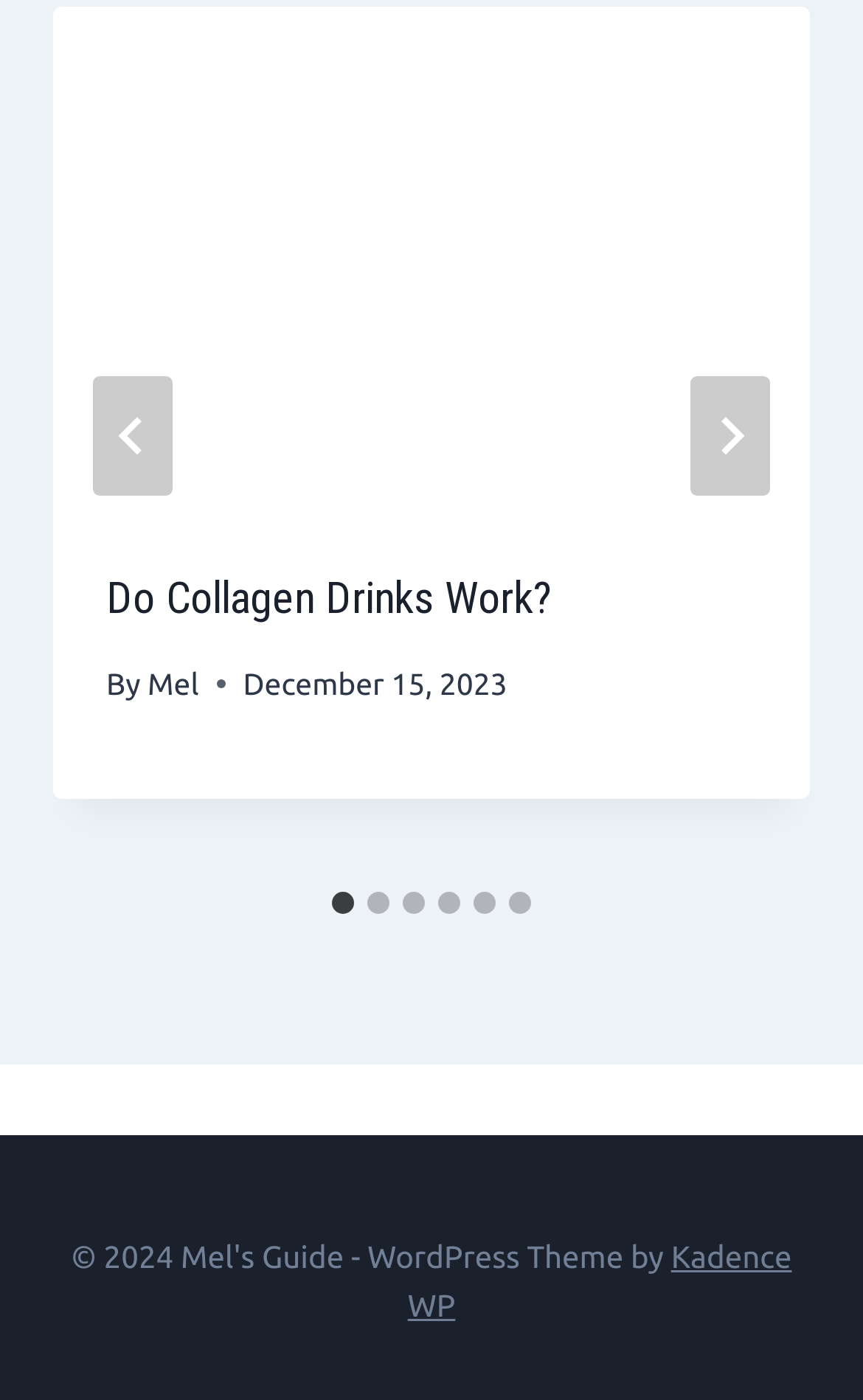What is the author of the first article?
Based on the screenshot, respond with a single word or phrase.

Mel